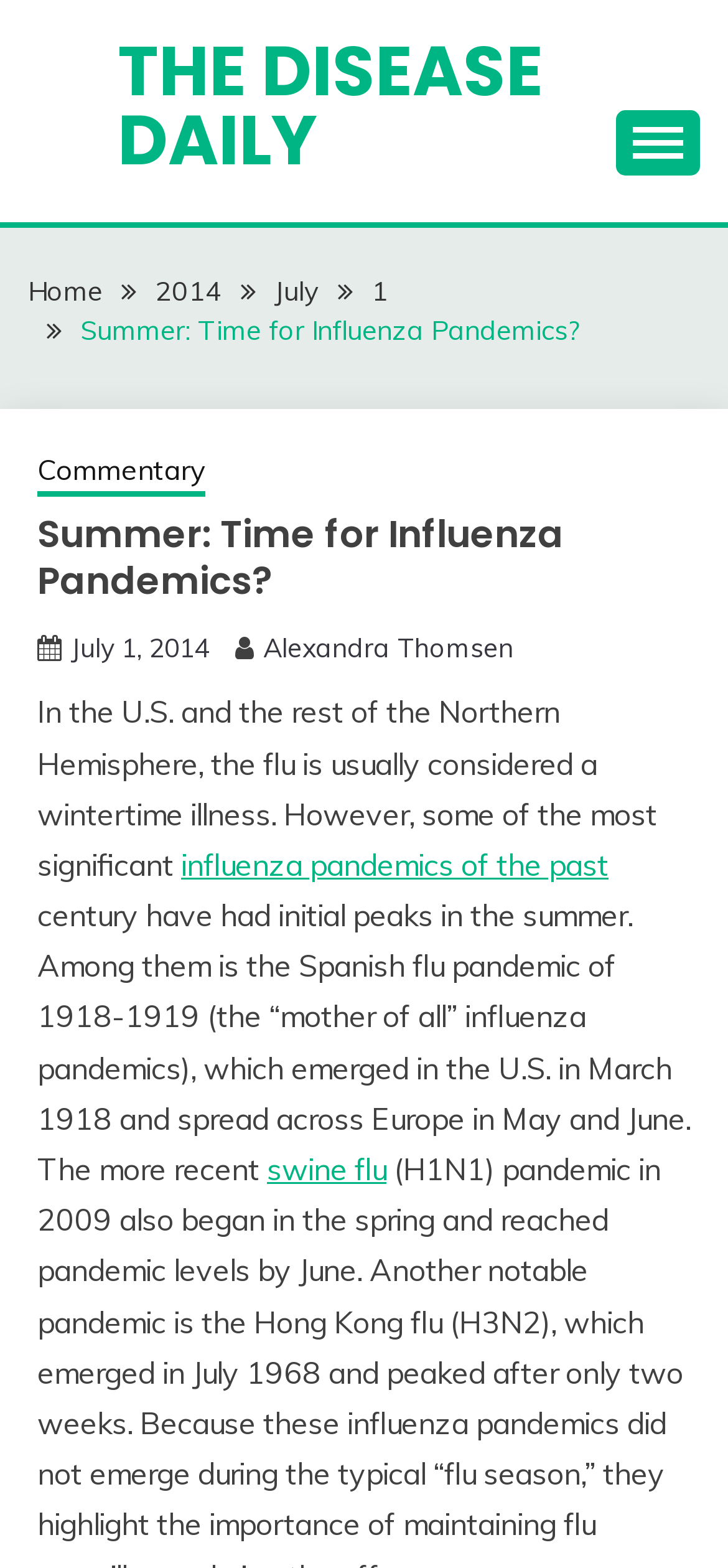Find the bounding box coordinates of the clickable area that will achieve the following instruction: "read article by Alexandra Thomsen".

[0.362, 0.403, 0.705, 0.424]